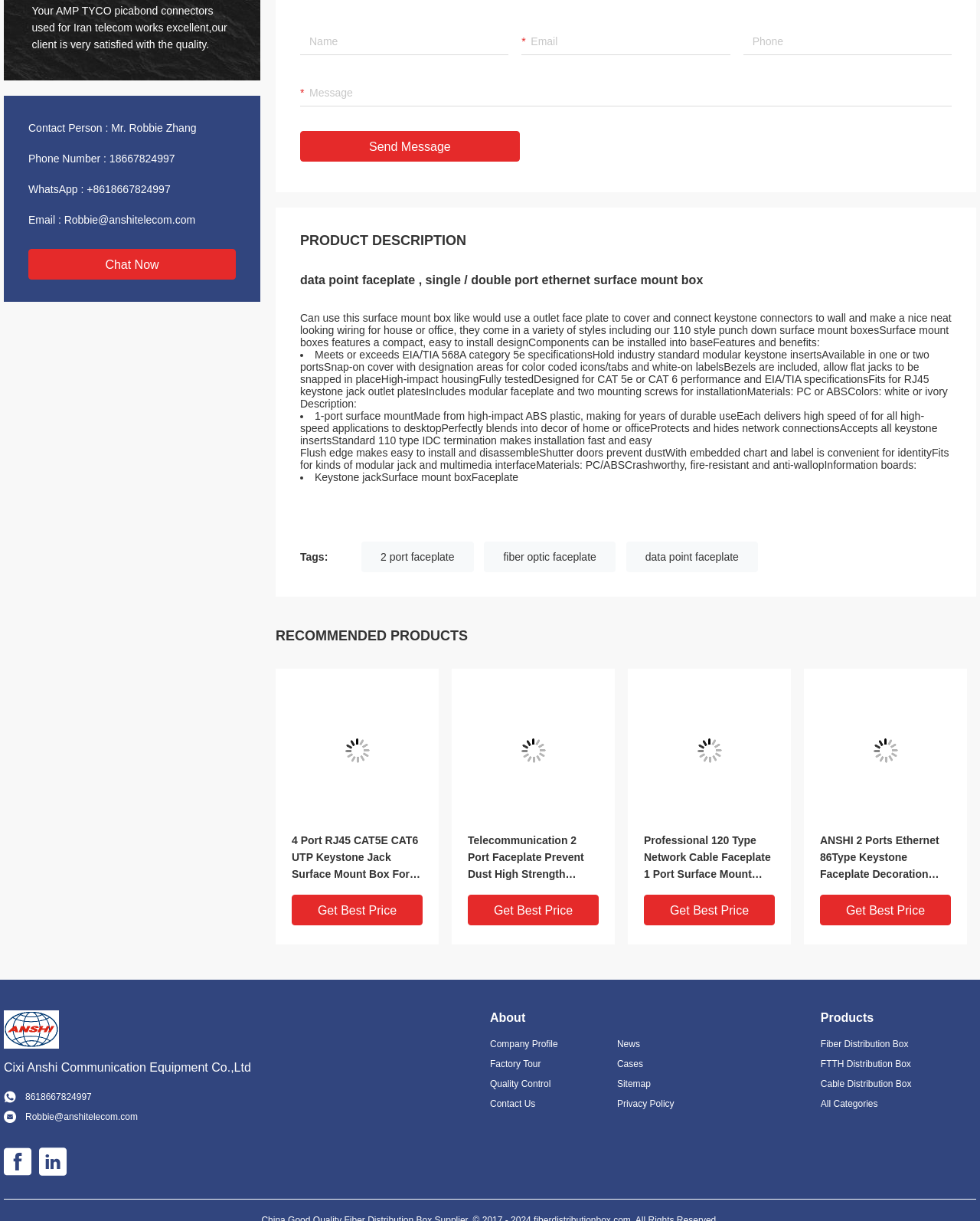Please identify the bounding box coordinates of the clickable element to fulfill the following instruction: "Enter your name in the input field". The coordinates should be four float numbers between 0 and 1, i.e., [left, top, right, bottom].

[0.306, 0.023, 0.519, 0.045]